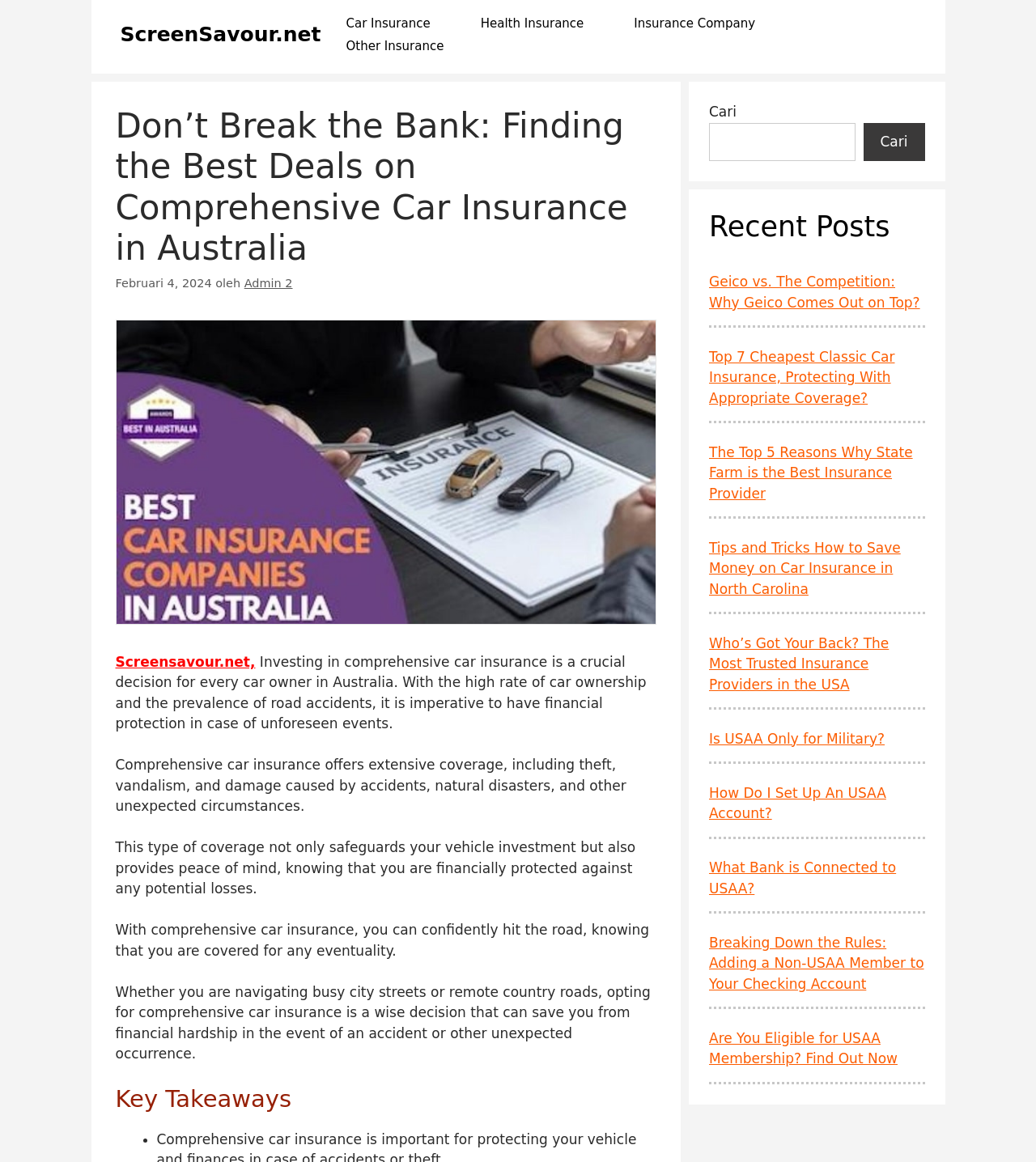Given the element description, predict the bounding box coordinates in the format (top-left x, top-left y, bottom-right x, bottom-right y), using floating point numbers between 0 and 1: parent_node: Cari name="s"

[0.684, 0.106, 0.825, 0.139]